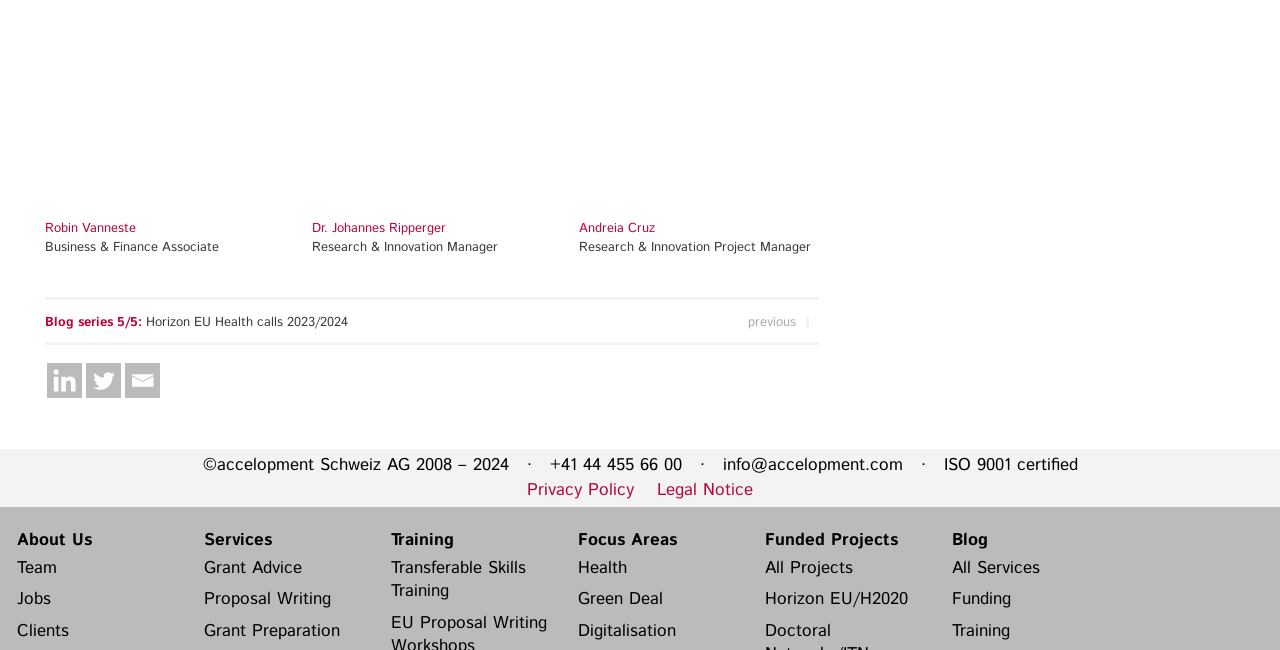What is the name of the company mentioned at the bottom of the page?
Respond to the question with a single word or phrase according to the image.

accelopment Schweiz AG